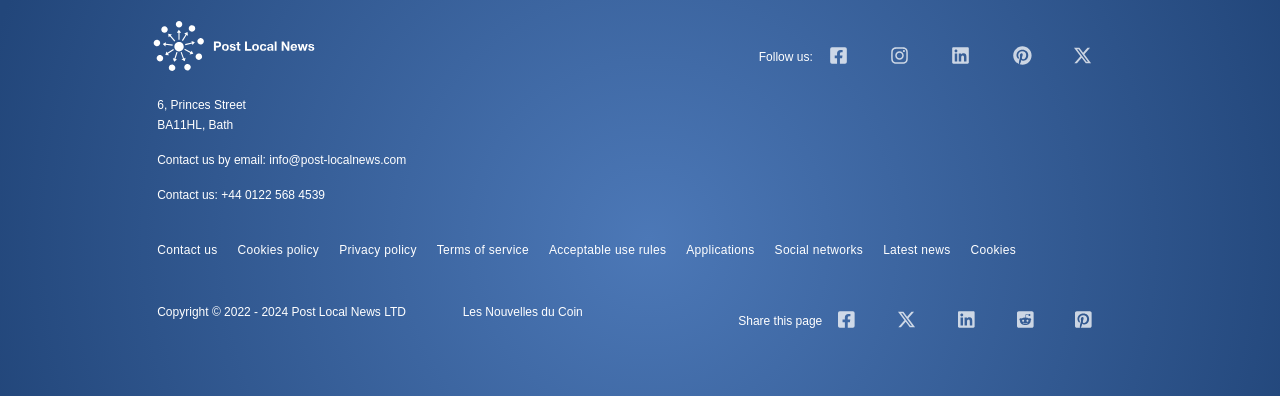Please identify the bounding box coordinates of where to click in order to follow the instruction: "Follow us on Facebook".

[0.647, 0.13, 0.662, 0.165]